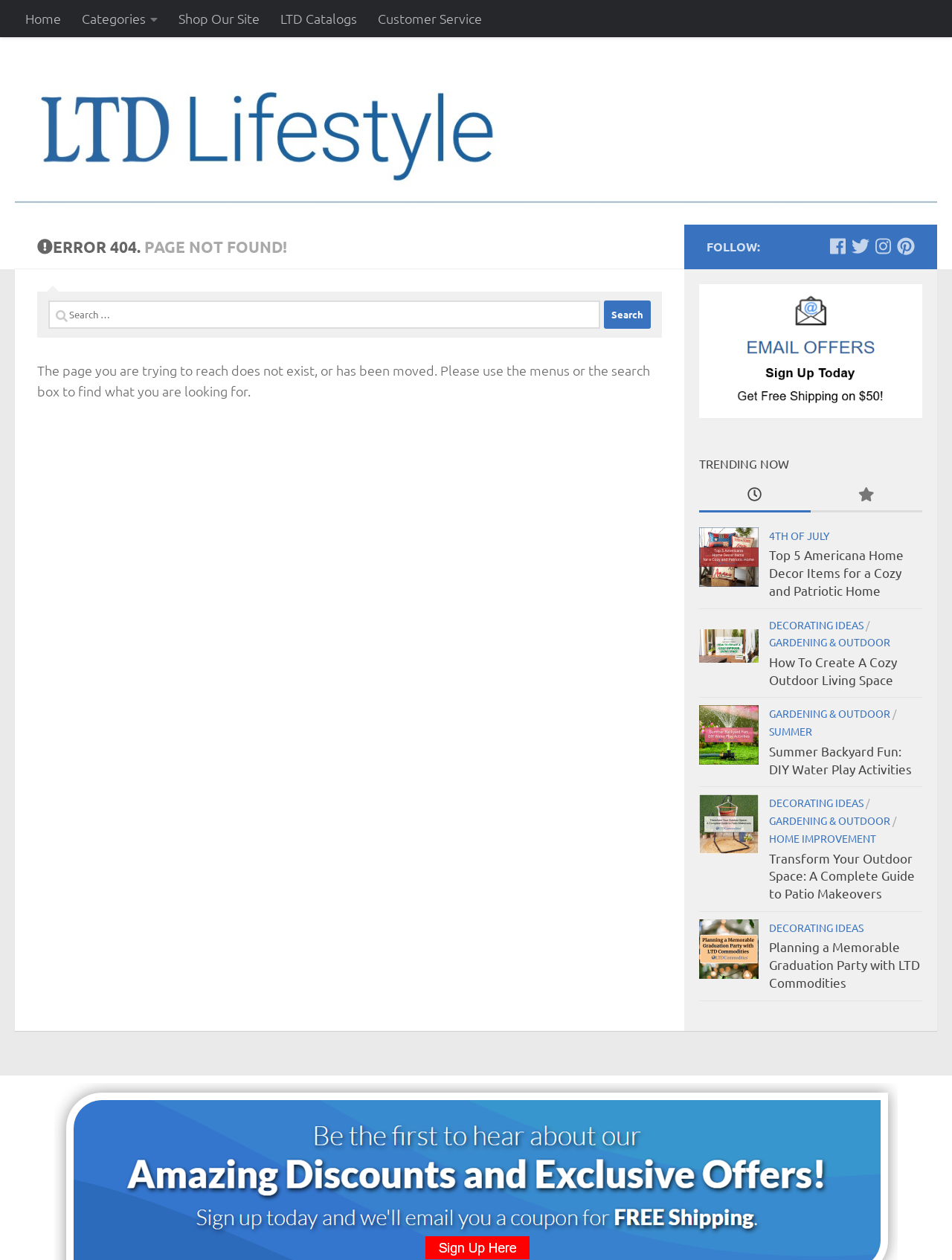Can you pinpoint the bounding box coordinates for the clickable element required for this instruction: "Go to Home page"? The coordinates should be four float numbers between 0 and 1, i.e., [left, top, right, bottom].

[0.016, 0.0, 0.075, 0.03]